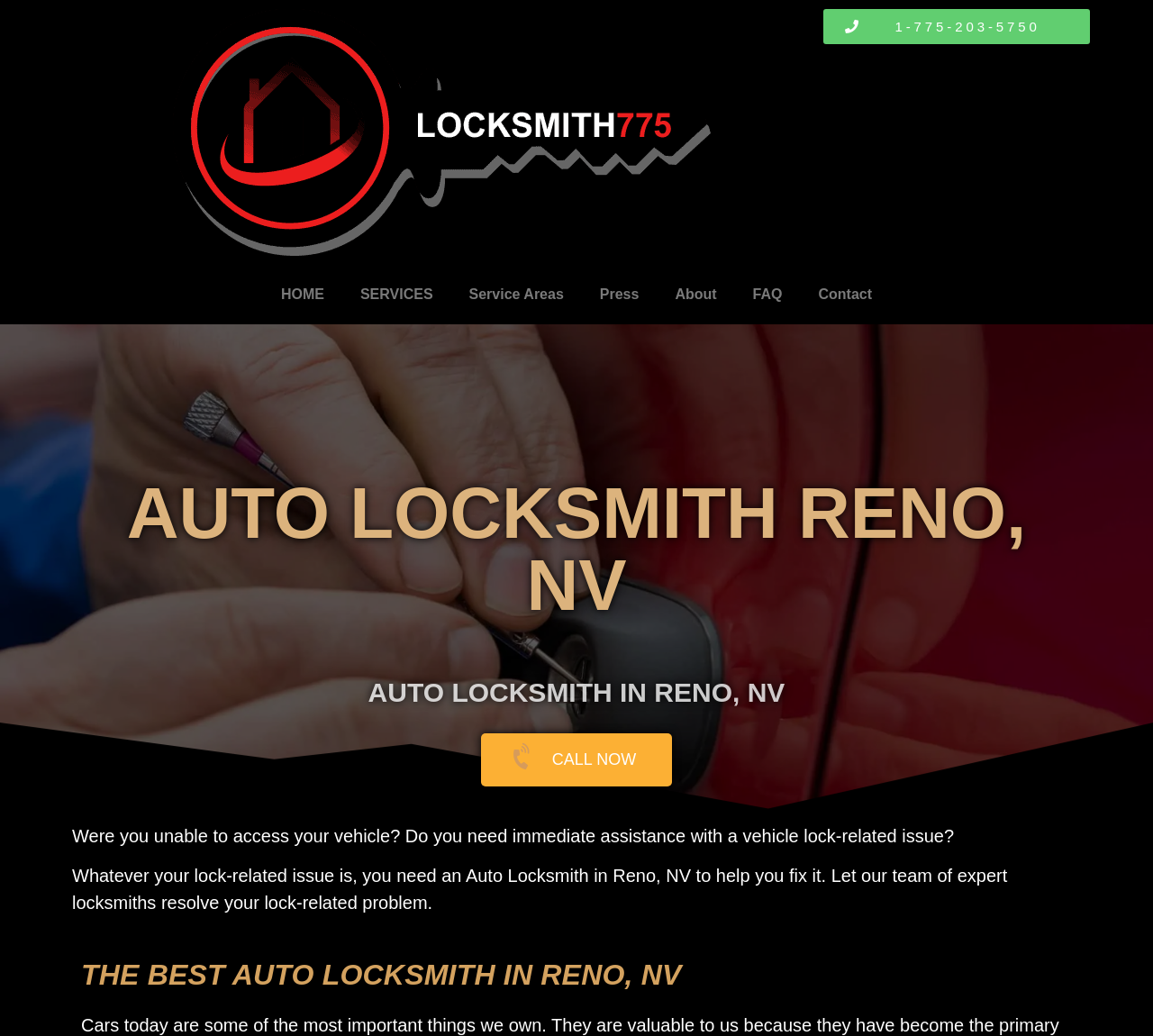Determine the bounding box coordinates for the element that should be clicked to follow this instruction: "Read about the services offered". The coordinates should be given as four float numbers between 0 and 1, in the format [left, top, right, bottom].

[0.297, 0.264, 0.391, 0.304]